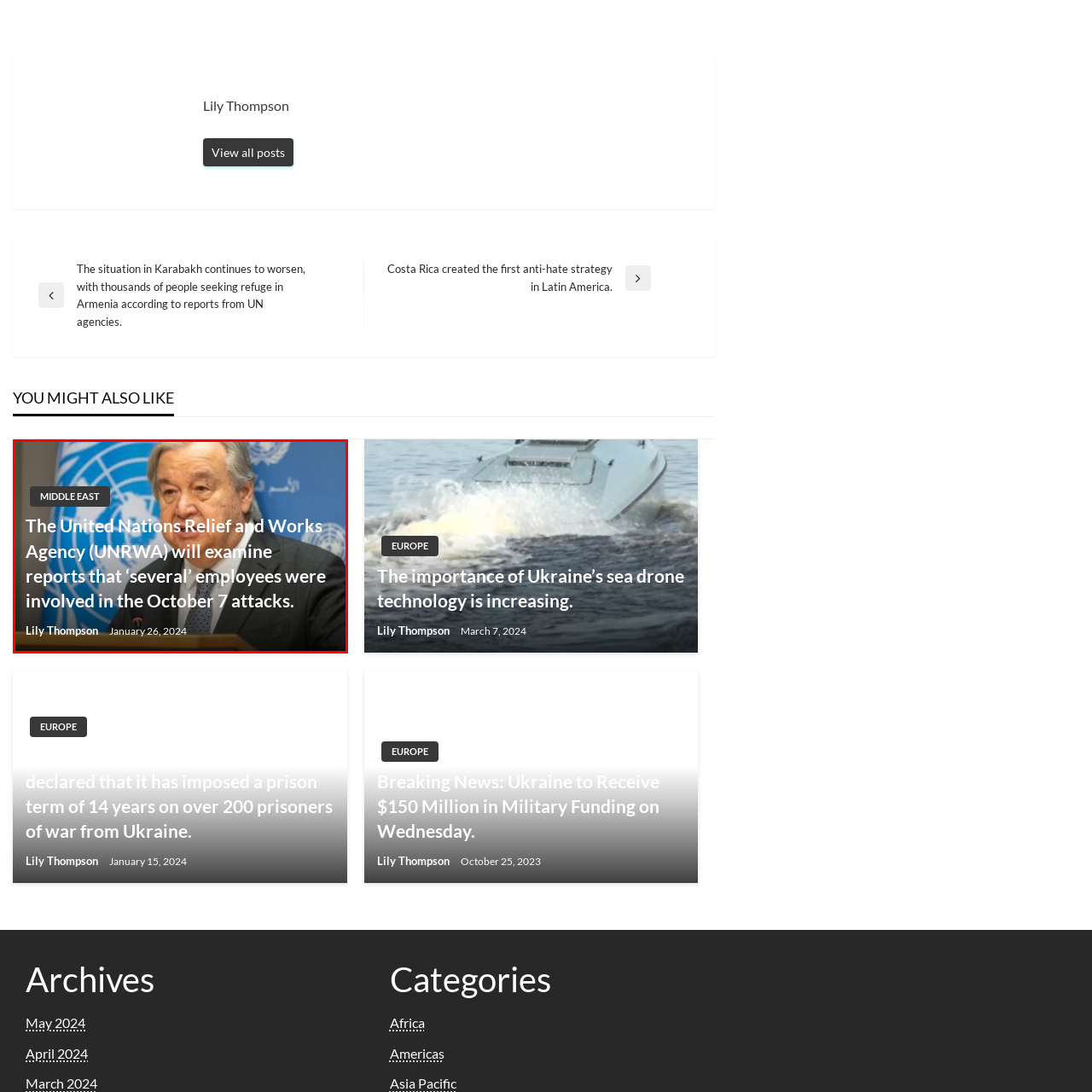Pay attention to the area highlighted by the red boundary and answer the question with a single word or short phrase: 
What is the date of the report?

January 26, 2024